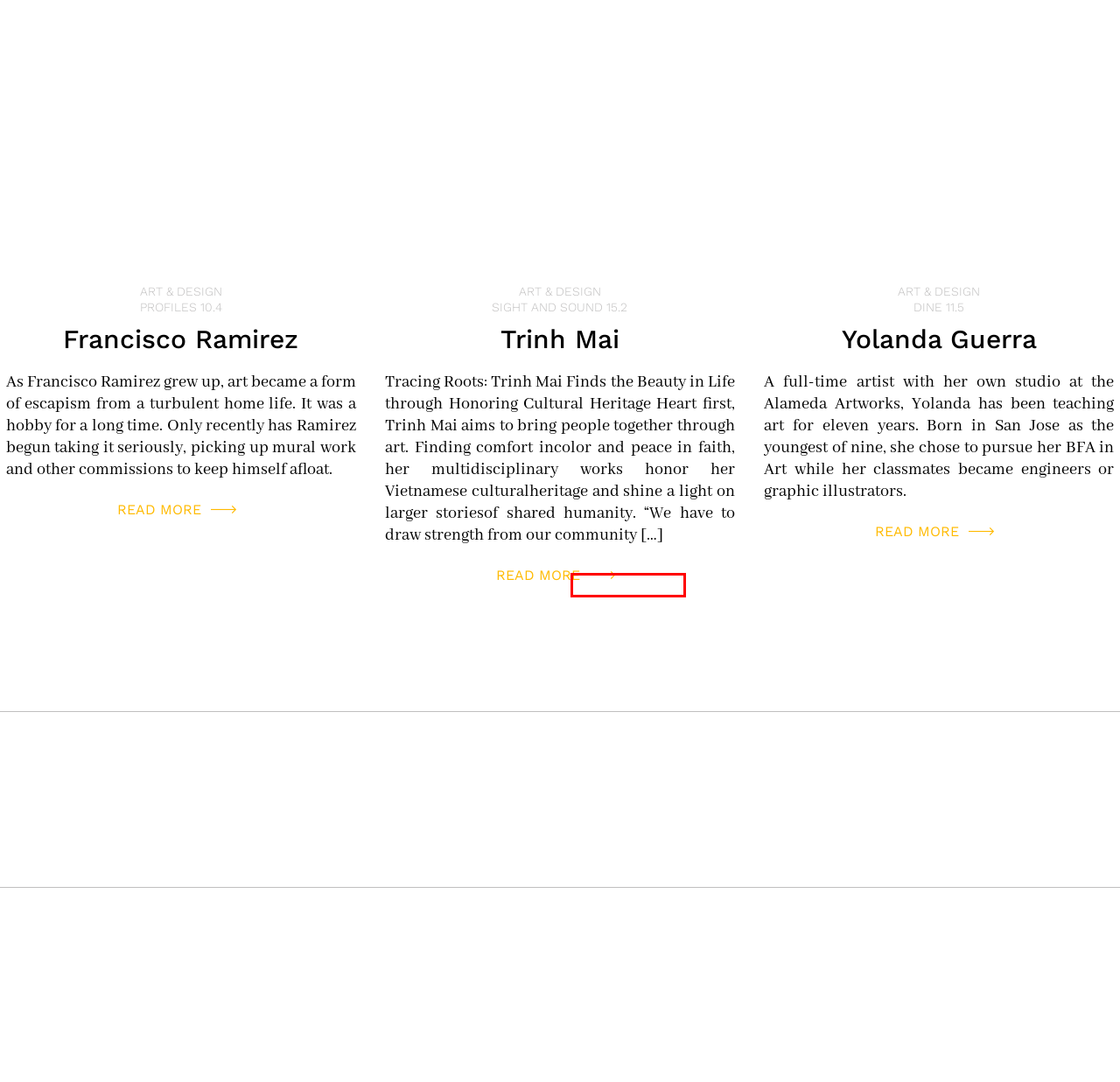You are provided a screenshot of a webpage featuring a red bounding box around a UI element. Choose the webpage description that most accurately represents the new webpage after clicking the element within the red bounding box. Here are the candidates:
A. Francisco Ramirez
B. Art & Design Archives - Content Magazine
C. Dine 11.5 - Content Magazine
D. Trinh Mai - Content Magazine
E. Liquid Agency: Strategic Brand Consulting & Activation Company
F. Yolanda Guerra
G. Sight and Sound 15.2
H. Profile 10.4

E